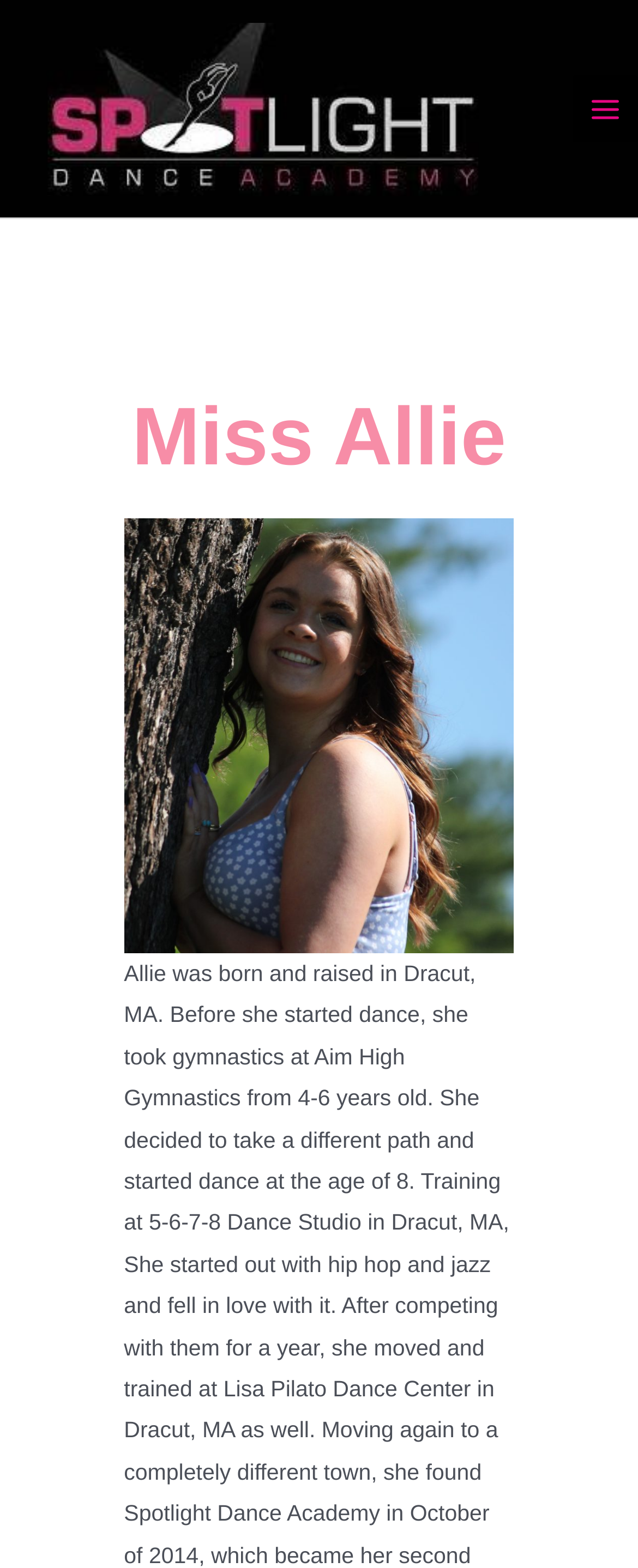Locate the bounding box of the user interface element based on this description: "Main Menu".

[0.896, 0.048, 1.0, 0.091]